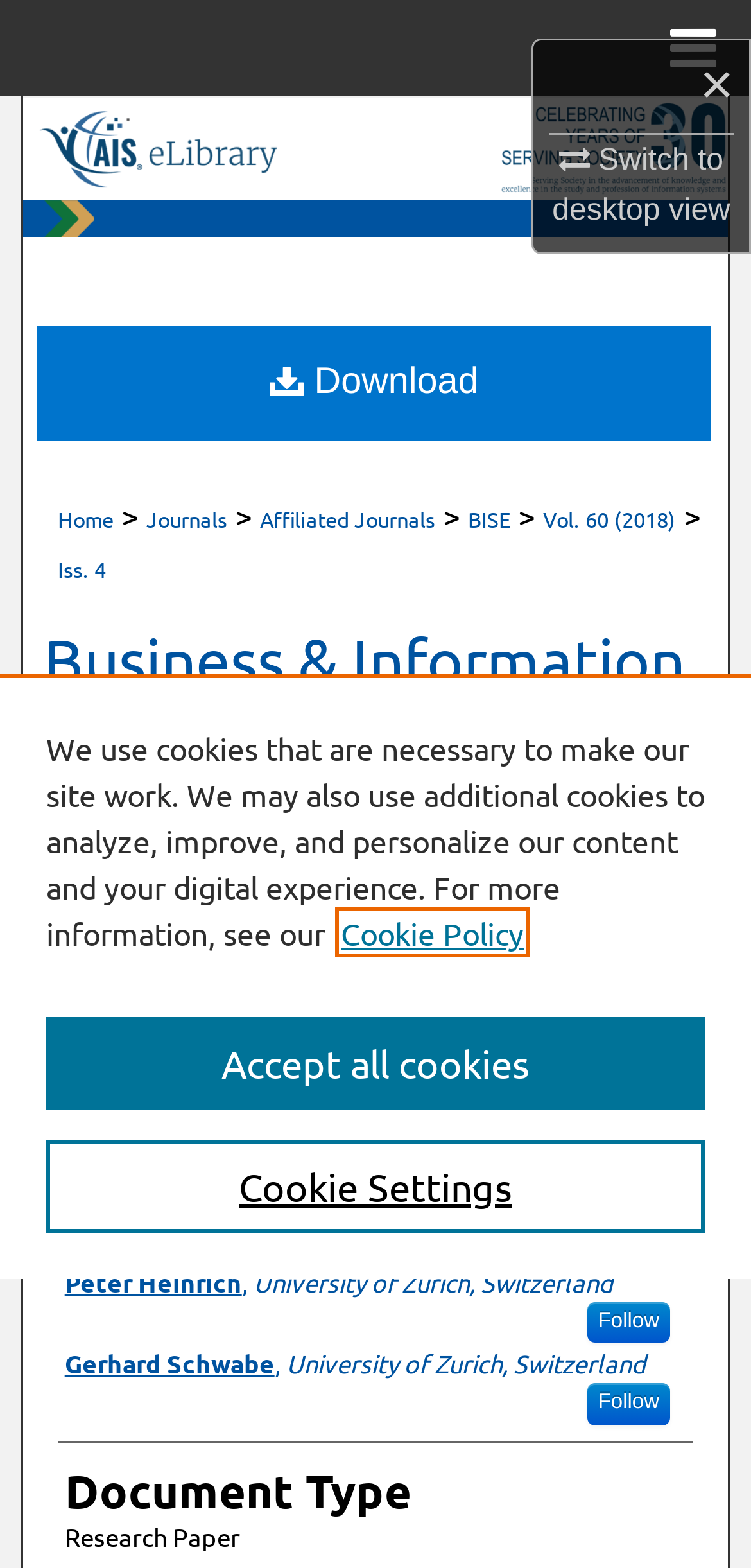Show the bounding box coordinates for the element that needs to be clicked to execute the following instruction: "Download". Provide the coordinates in the form of four float numbers between 0 and 1, i.e., [left, top, right, bottom].

[0.049, 0.169, 0.947, 0.242]